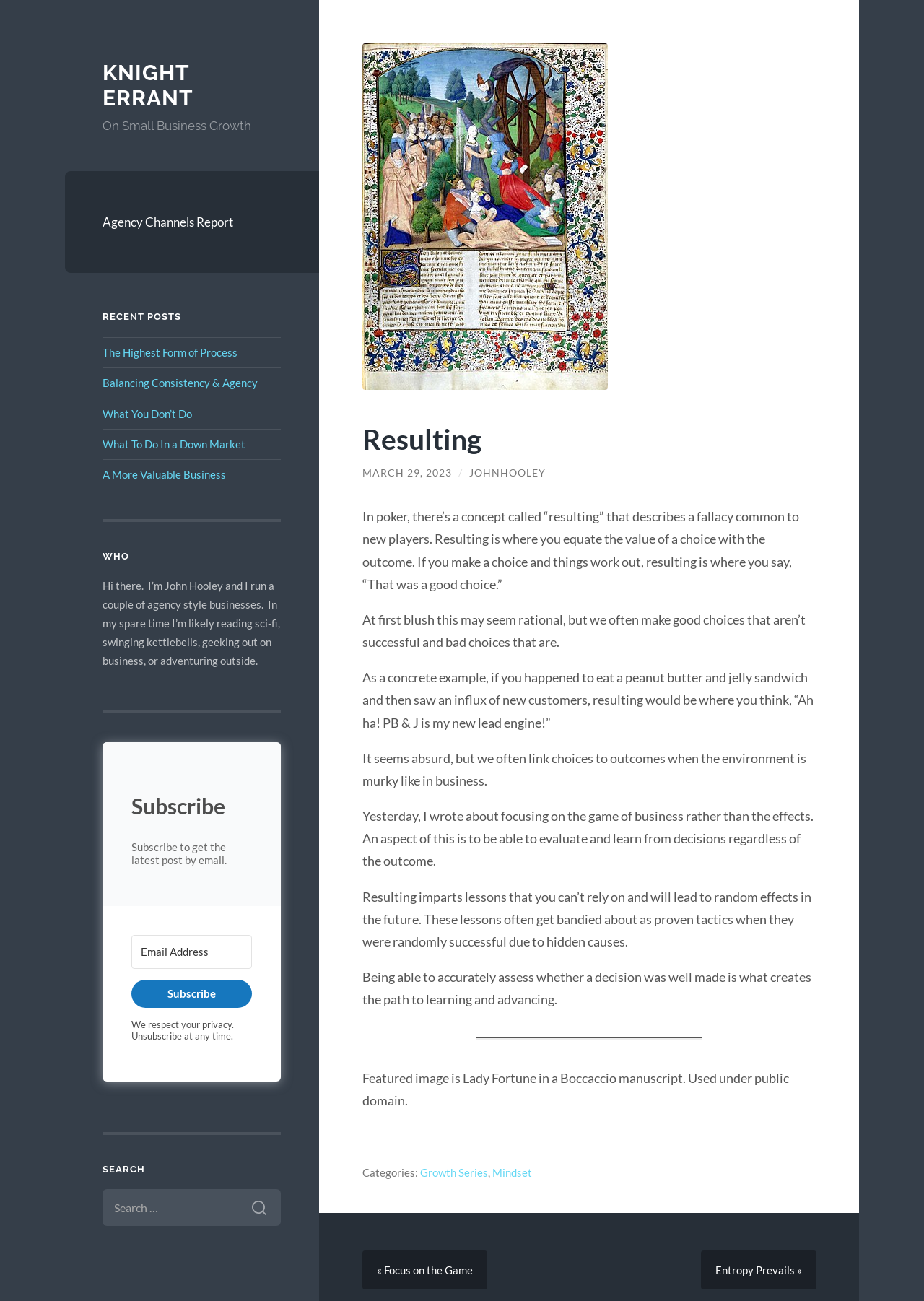Given the description of the UI element: "Mindset", predict the bounding box coordinates in the form of [left, top, right, bottom], with each value being a float between 0 and 1.

[0.533, 0.896, 0.576, 0.906]